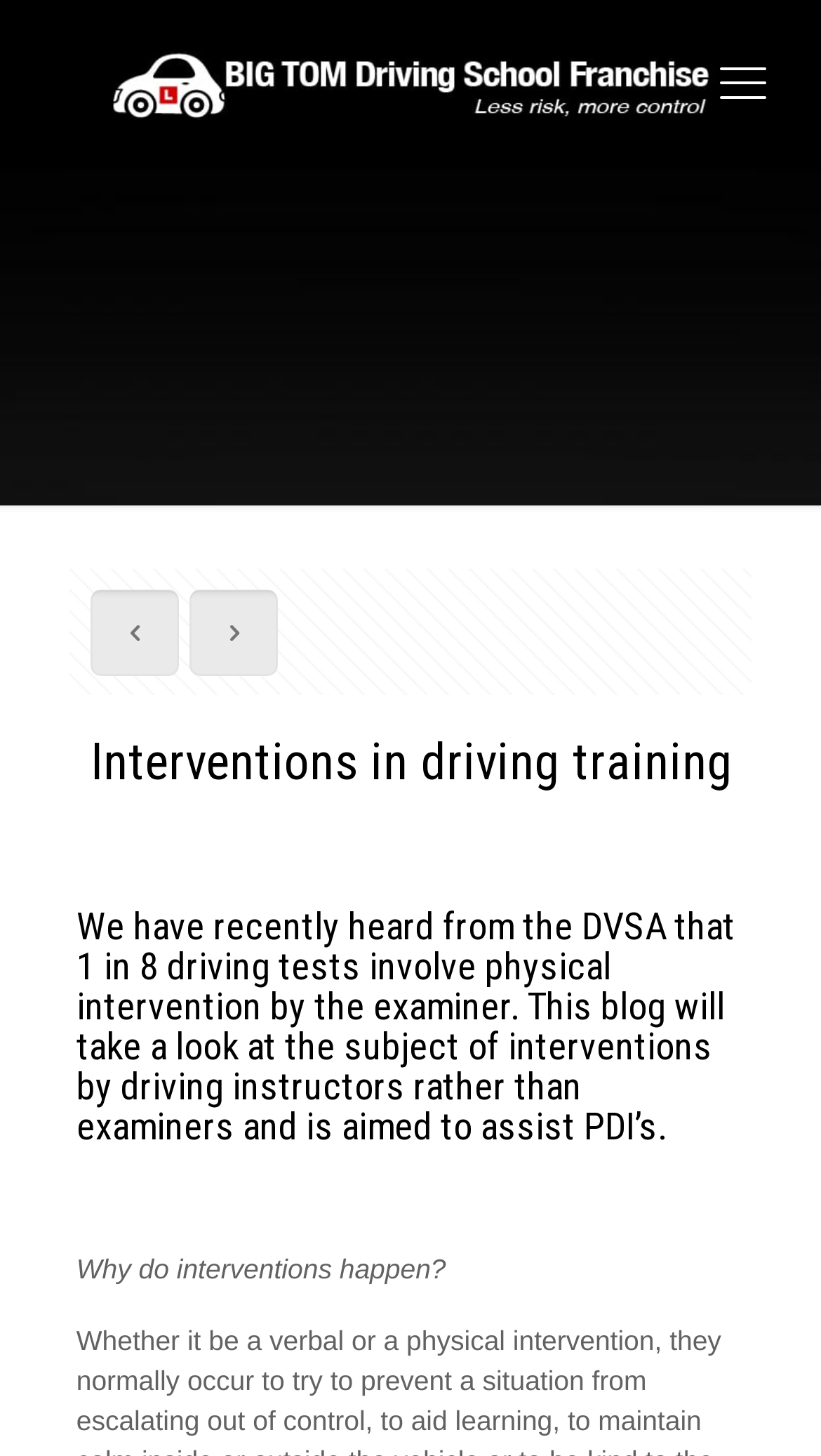Are there any icons on the page? Observe the screenshot and provide a one-word or short phrase answer.

Yes